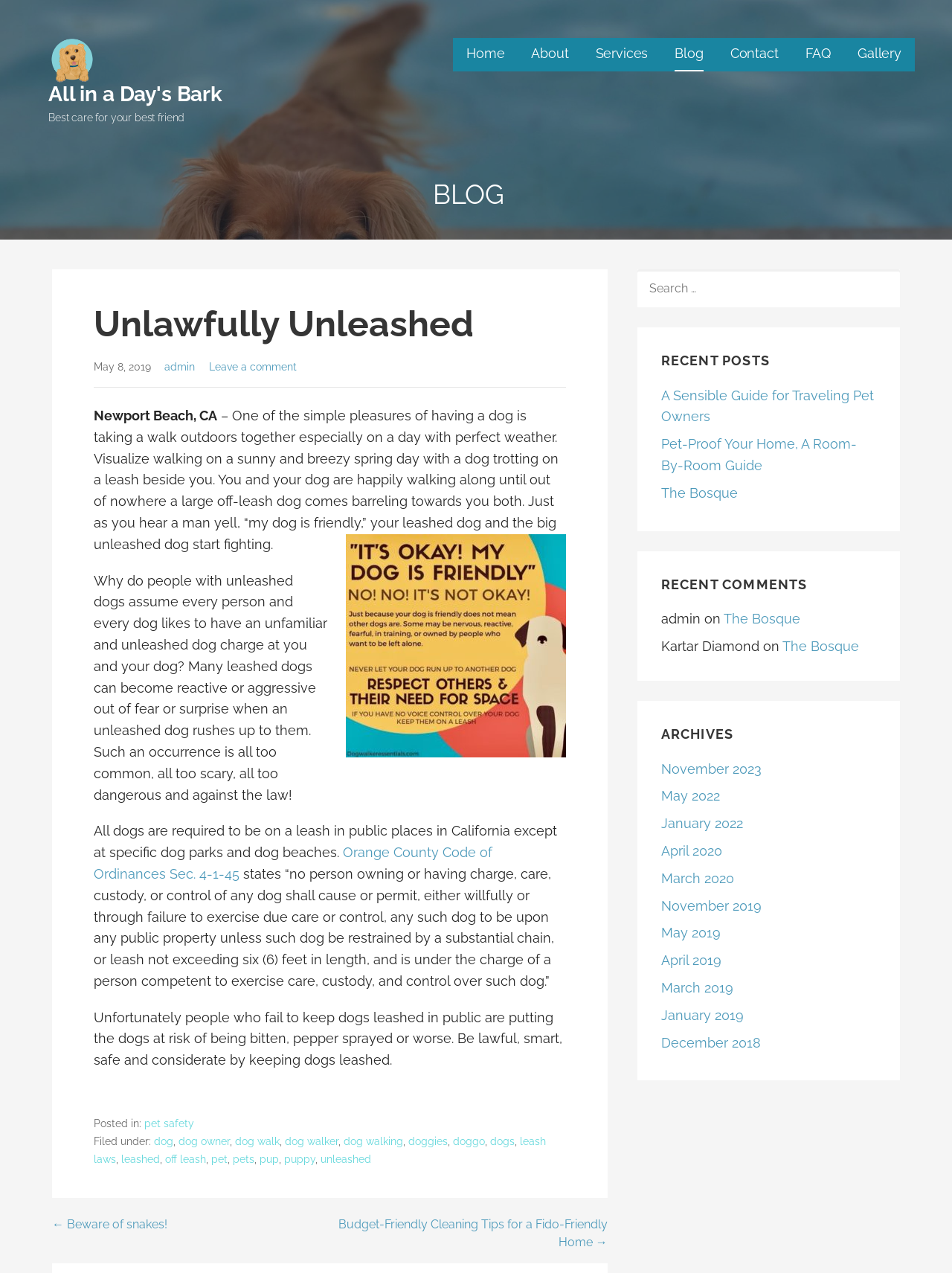With reference to the image, please provide a detailed answer to the following question: Where is the author from?

The author is from Newport Beach, California, as mentioned in the blog post.